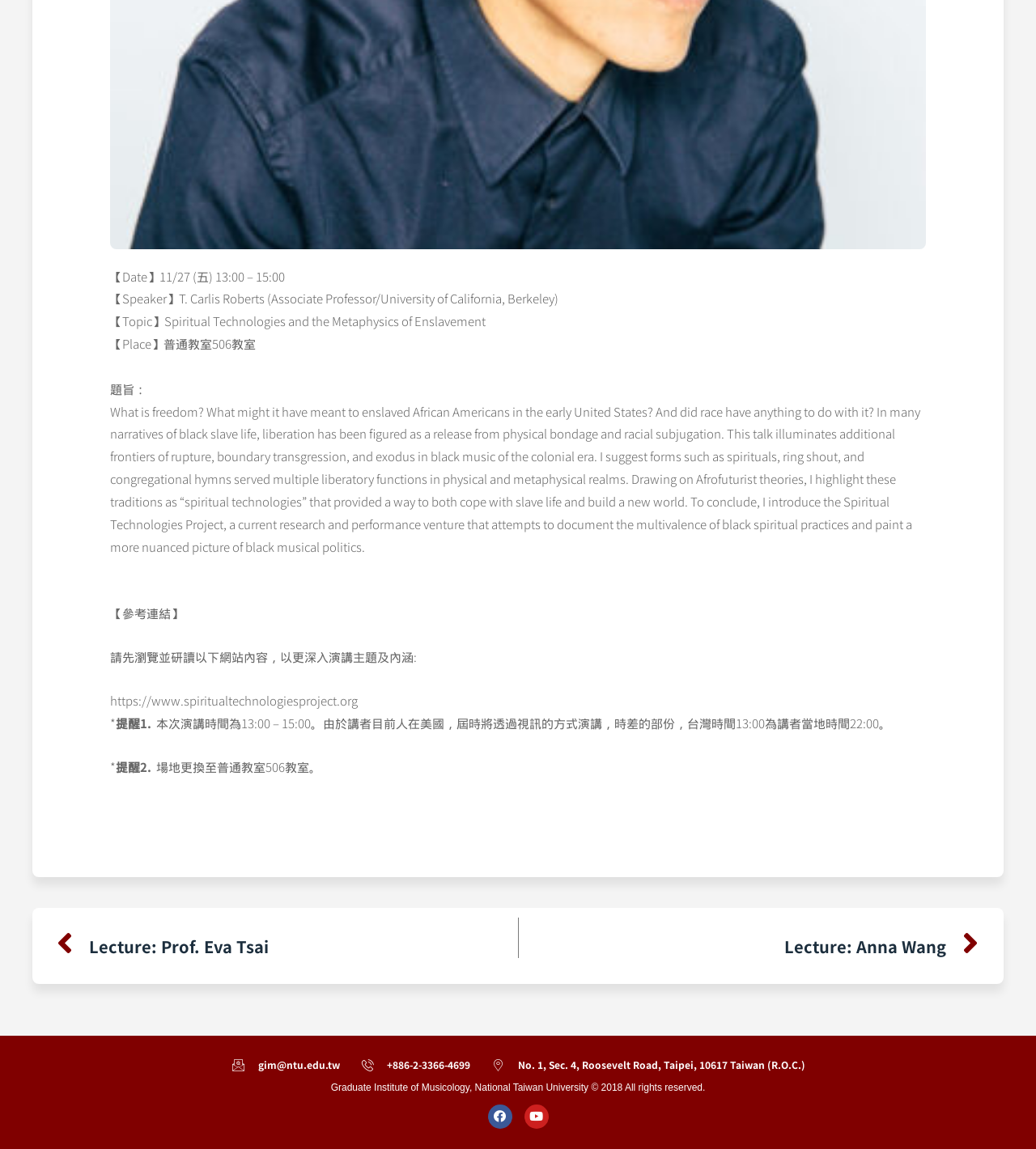Predict the bounding box of the UI element based on the description: "Lecture: Anna WangNext". The coordinates should be four float numbers between 0 and 1, formatted as [left, top, right, bottom].

[0.757, 0.797, 0.945, 0.85]